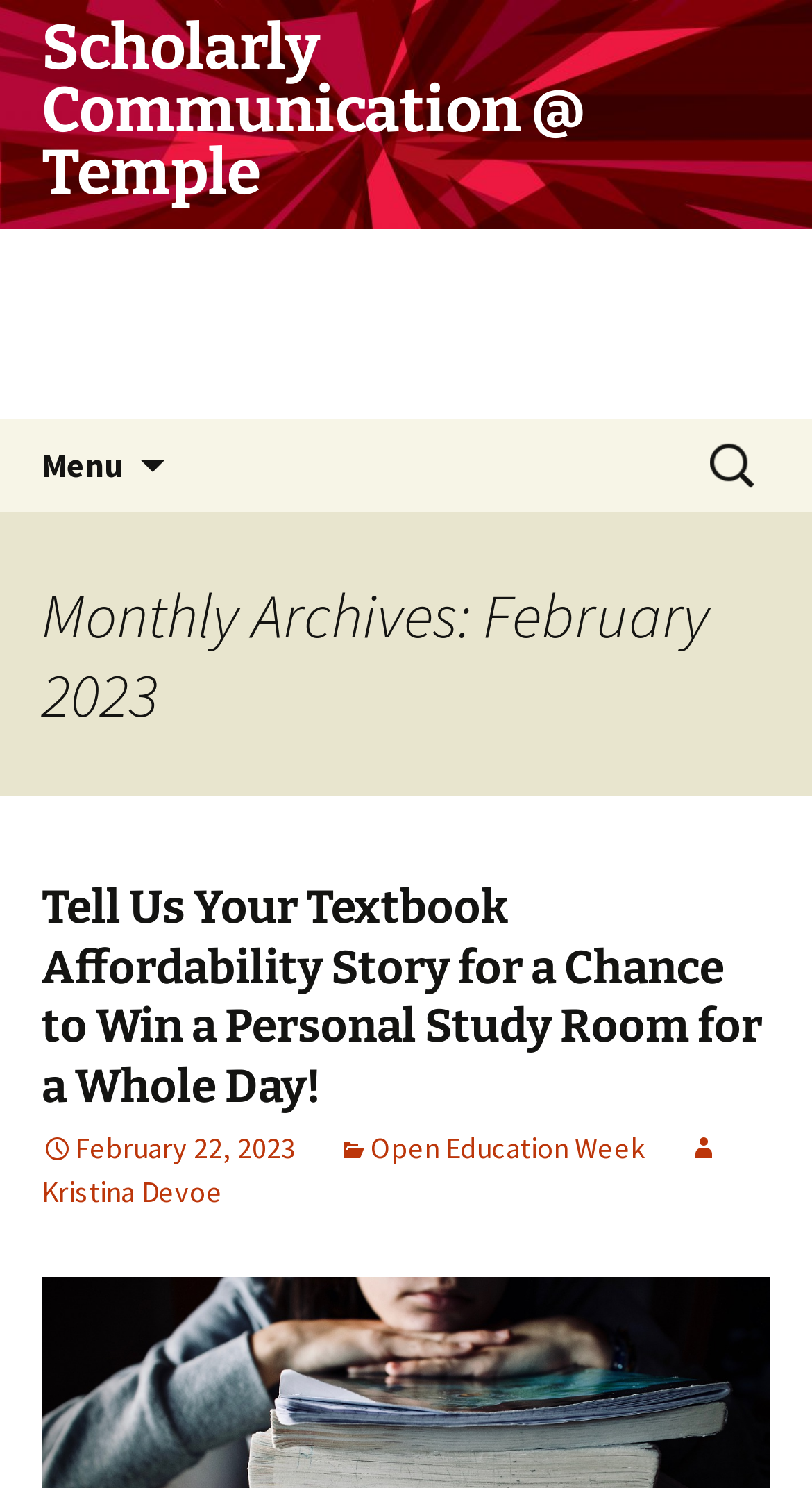Locate the bounding box of the UI element defined by this description: "Kristina Devoe". The coordinates should be given as four float numbers between 0 and 1, formatted as [left, top, right, bottom].

[0.051, 0.759, 0.887, 0.814]